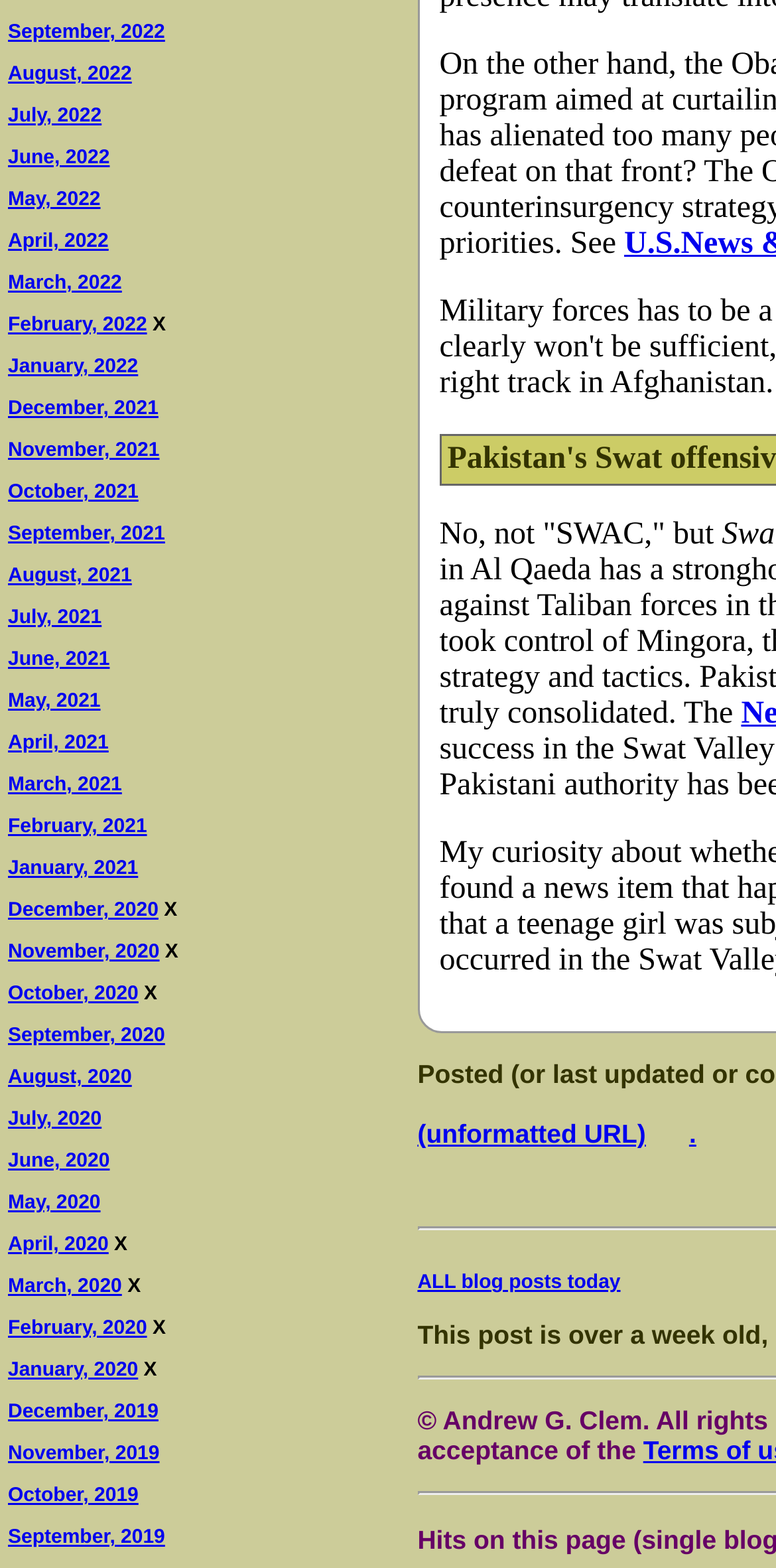Please locate the bounding box coordinates of the region I need to click to follow this instruction: "View ALL blog posts today".

[0.538, 0.811, 0.8, 0.825]